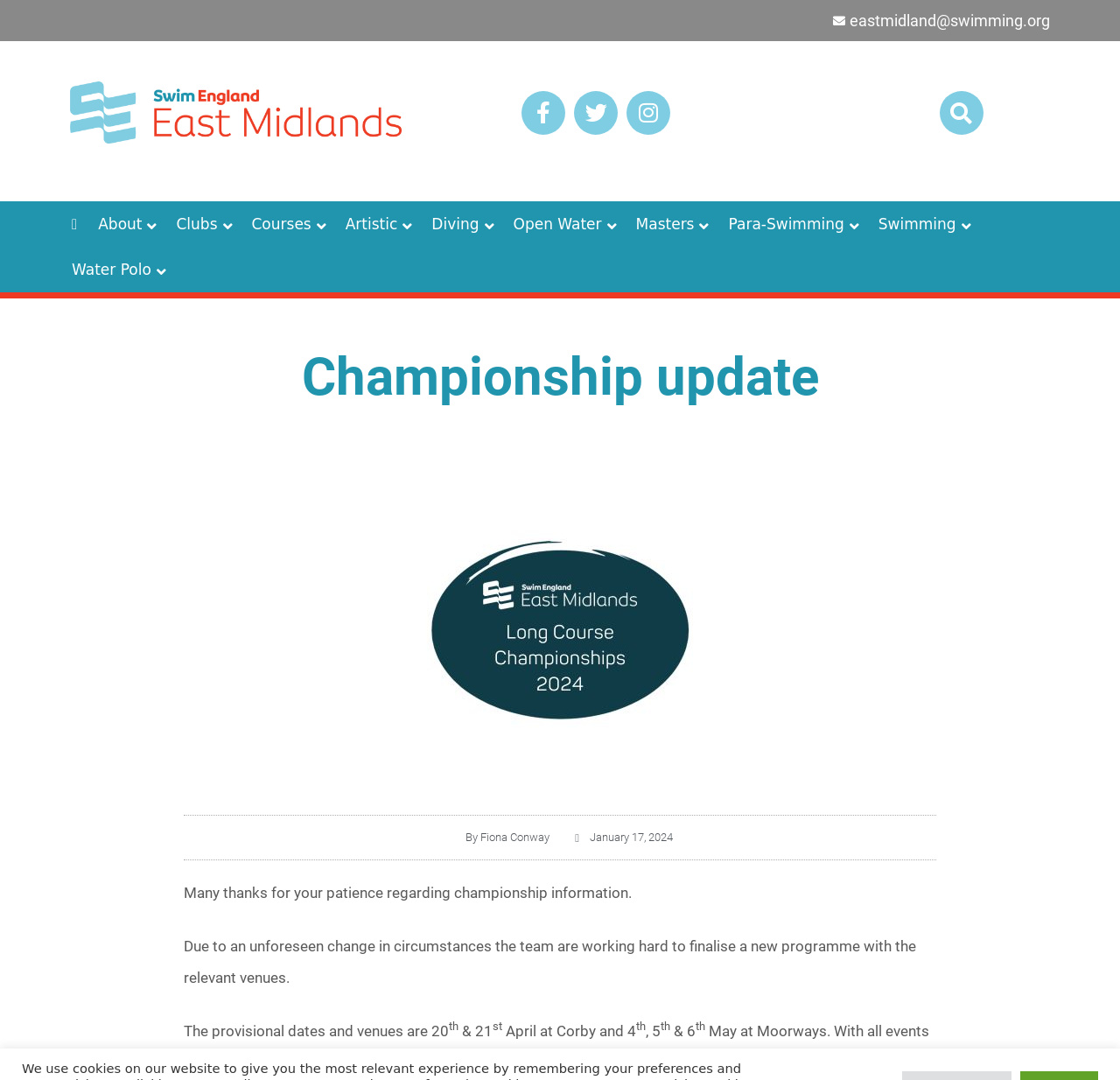Extract the bounding box coordinates of the UI element described: "Twitter". Provide the coordinates in the format [left, top, right, bottom] with values ranging from 0 to 1.

[0.513, 0.084, 0.552, 0.124]